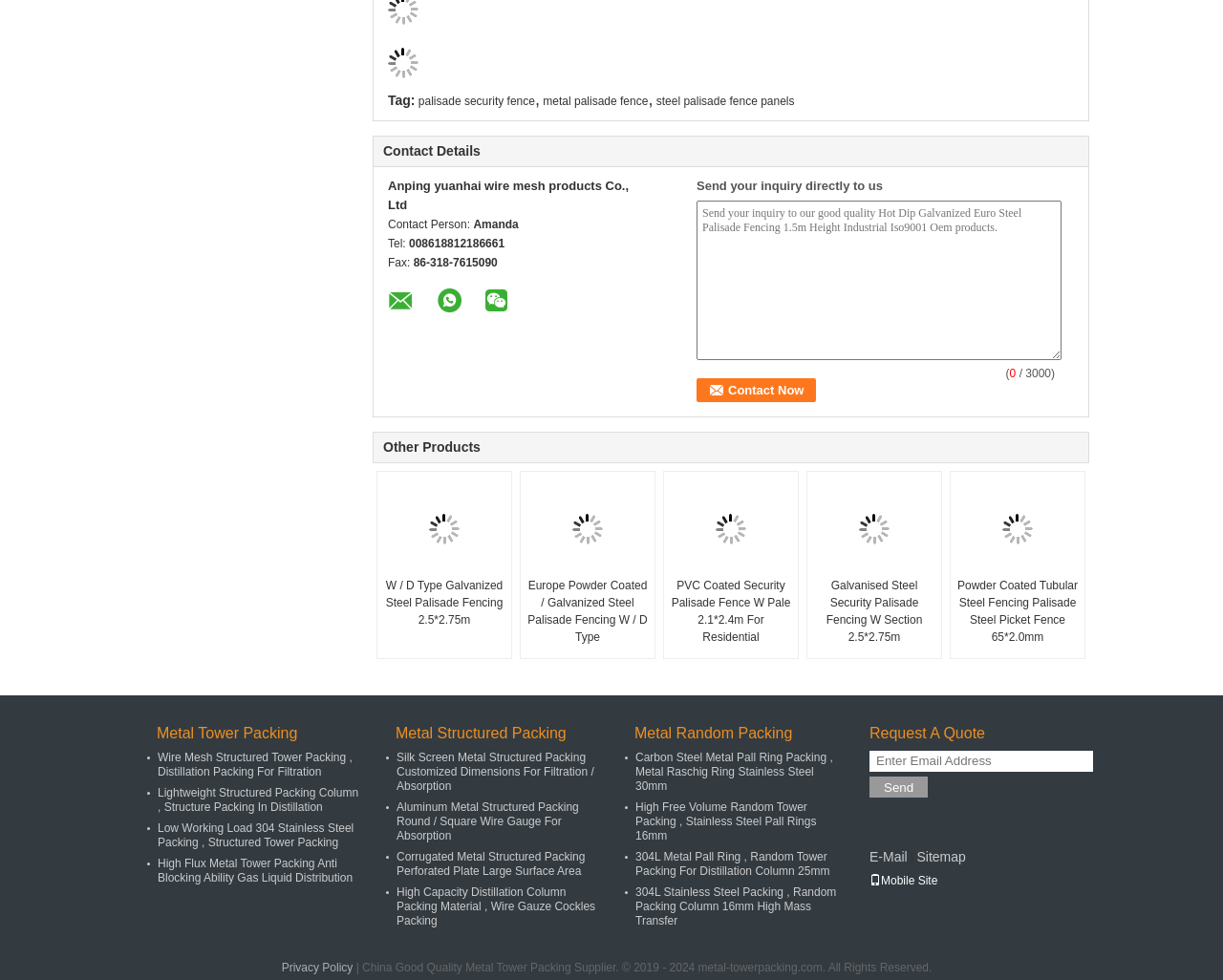Provide a single word or phrase answer to the question: 
What is the height of the Hot Dip Galvanized Euro Steel Palisade Fencing?

1.5m